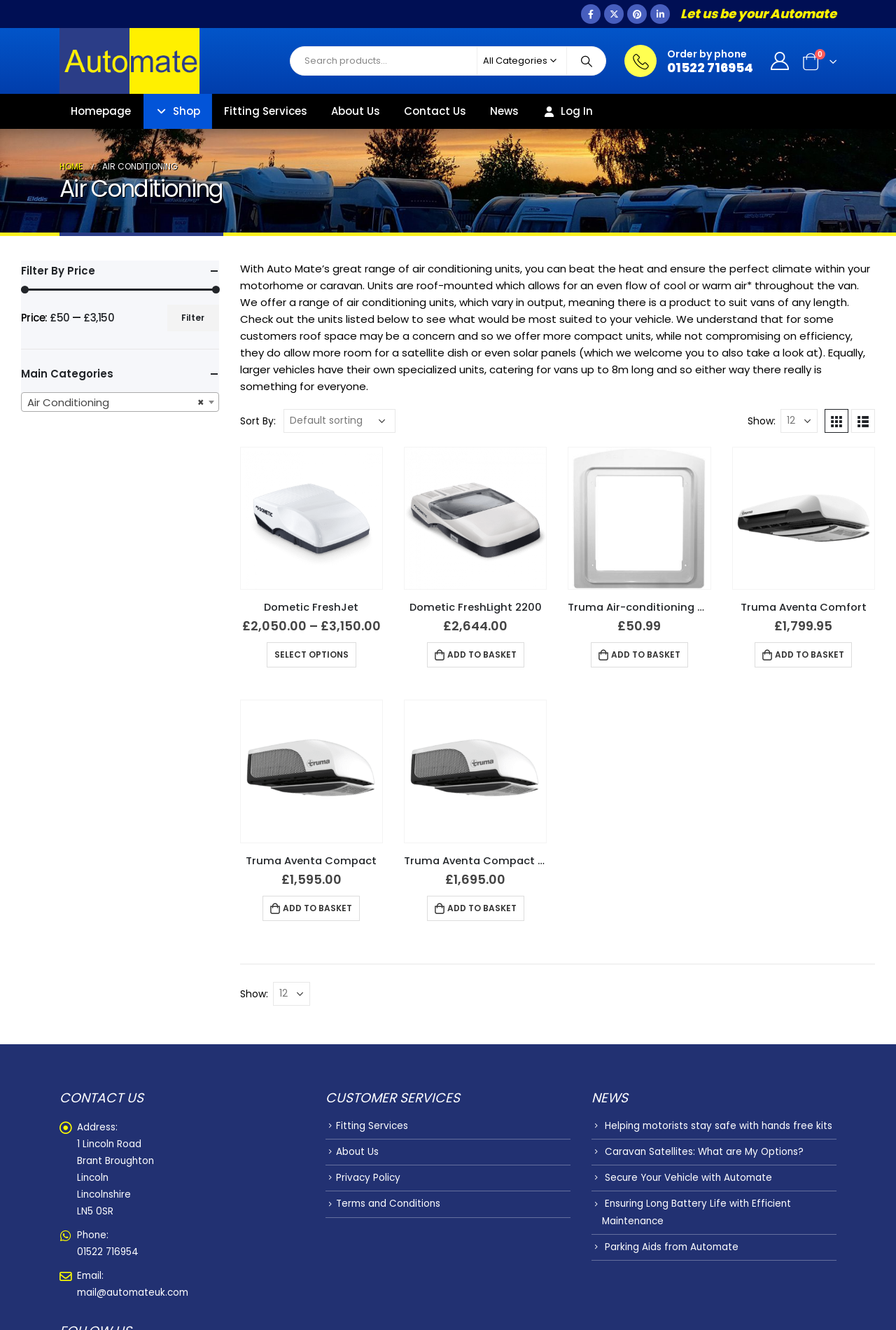How can users sort the products?
Using the visual information, answer the question in a single word or phrase.

By shop order